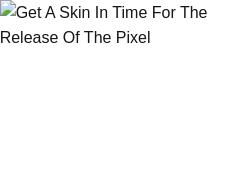Give a thorough and detailed caption for the image.

An engaging image related to the article titled "Get A Skin In Time For The Release Of The Pixel." This image appears prominently in a section of the webpage that likely discusses tips or features surrounding the release of Pixel devices. The caption invites readers to explore how they can enhance their devices ahead of the launch, suggesting a focus on customization or personalization options available for the Pixel. The article is dated October 16, 2016, which provides context about when this discussion was relevant in the tech landscape.